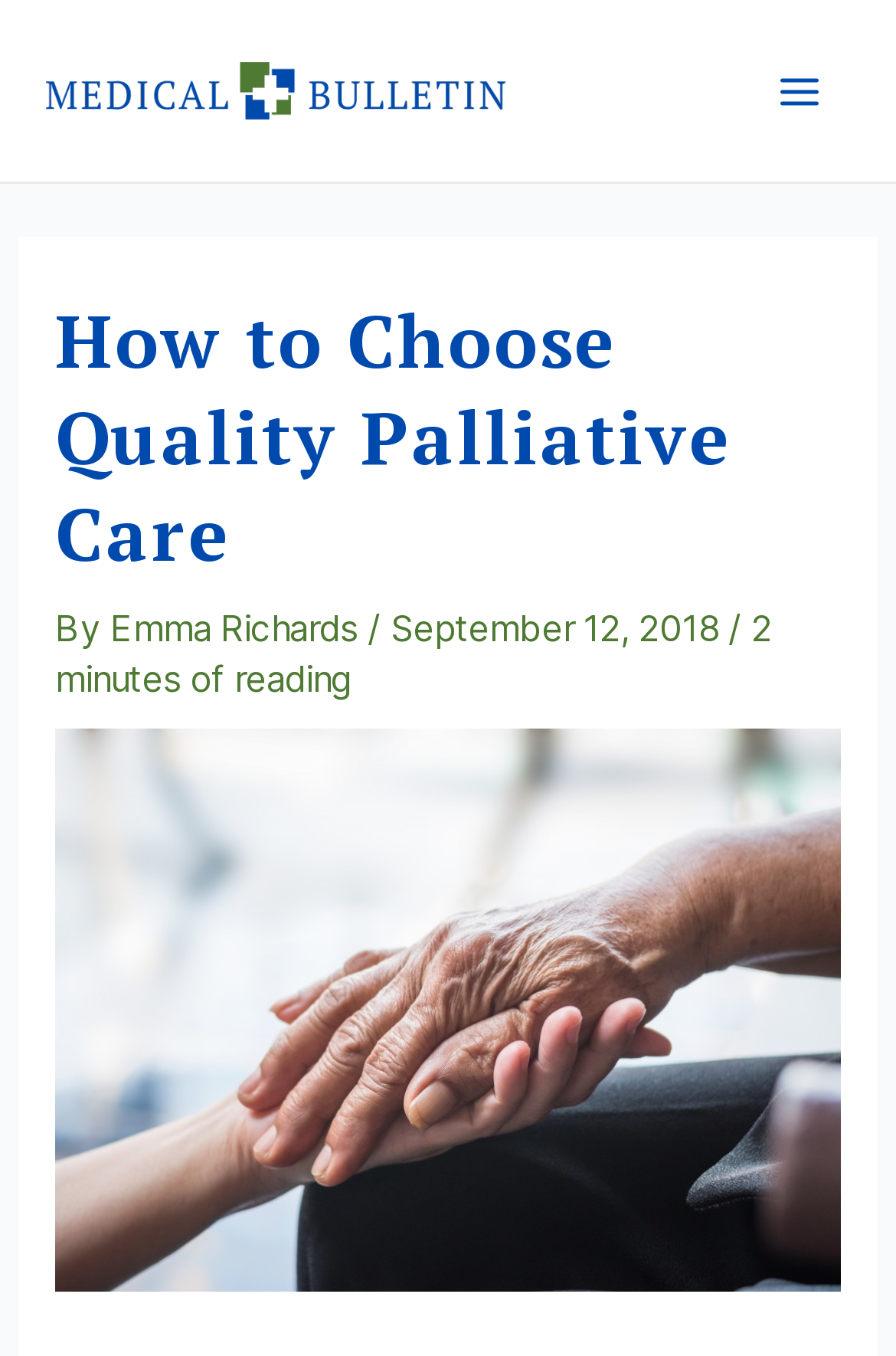What is the estimated reading time of the article?
With the help of the image, please provide a detailed response to the question.

The estimated reading time of the article can be found by looking at the text '2 minutes of reading' which suggests that the article can be read in 2 minutes.